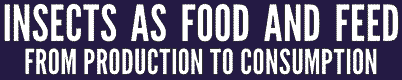Provide a thorough description of what you see in the image.

The image features a bold, striking title that reads "INSECTS AS FOOD AND FEED," emphasizing their role in sustainability and nutrition. The subtitle, "FROM PRODUCTION TO CONSUMPTION," suggests a comprehensive exploration of the journey insects take as sustainable food resources, from their cultivation to their eventual use in diets and animal feed. This visually arresting message highlights the increasing importance of insects in food systems, reflecting growing interest in alternative protein sources and environmentally friendly food production methods. The overall aesthetic conveys a modern and informative approach to the subject, aimed at engaging viewers in the discussion about the benefits of integrating insects into our diets.